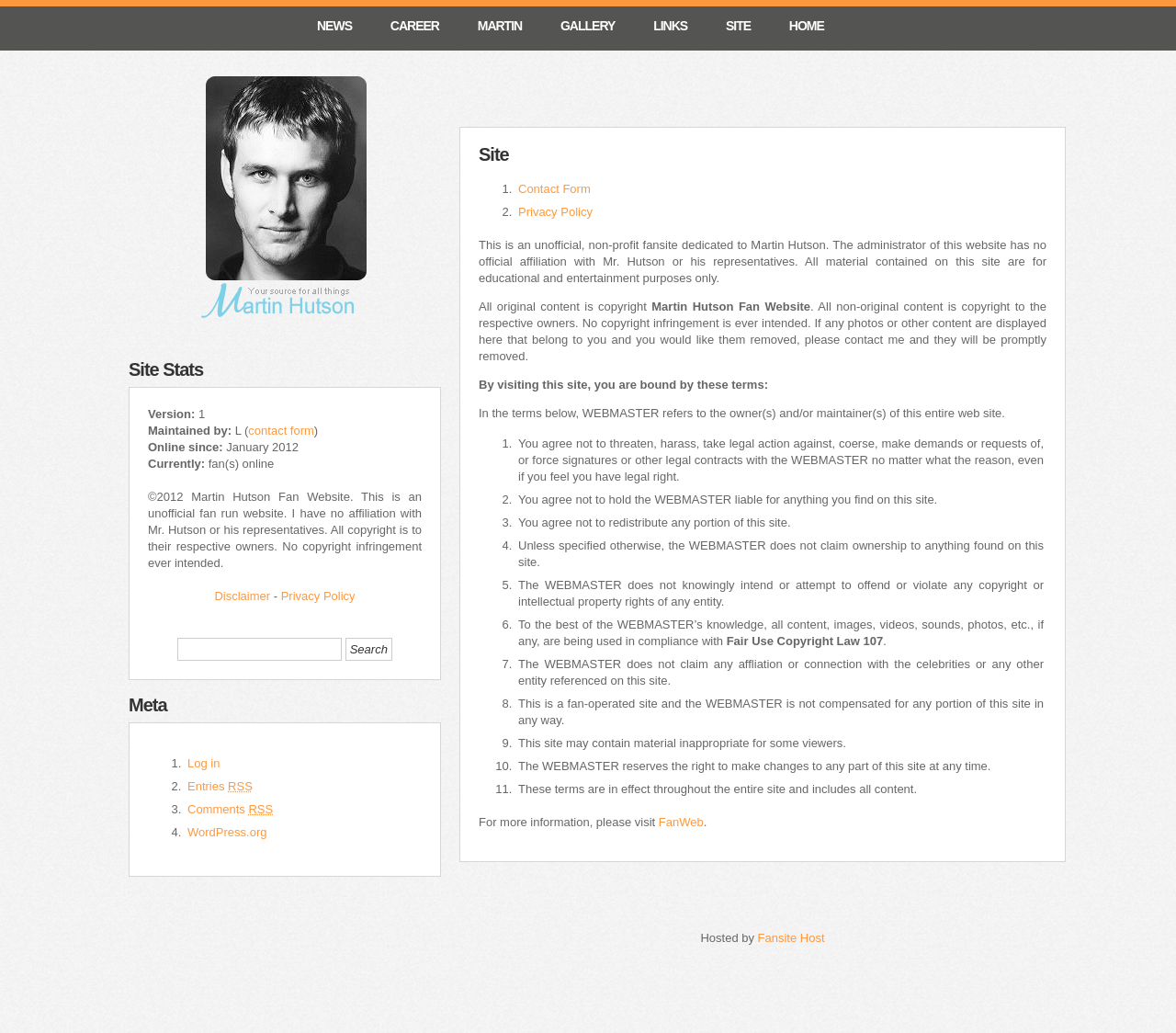Please provide a short answer using a single word or phrase for the question:
What is the website's policy on copyright infringement?

No copyright infringement intended